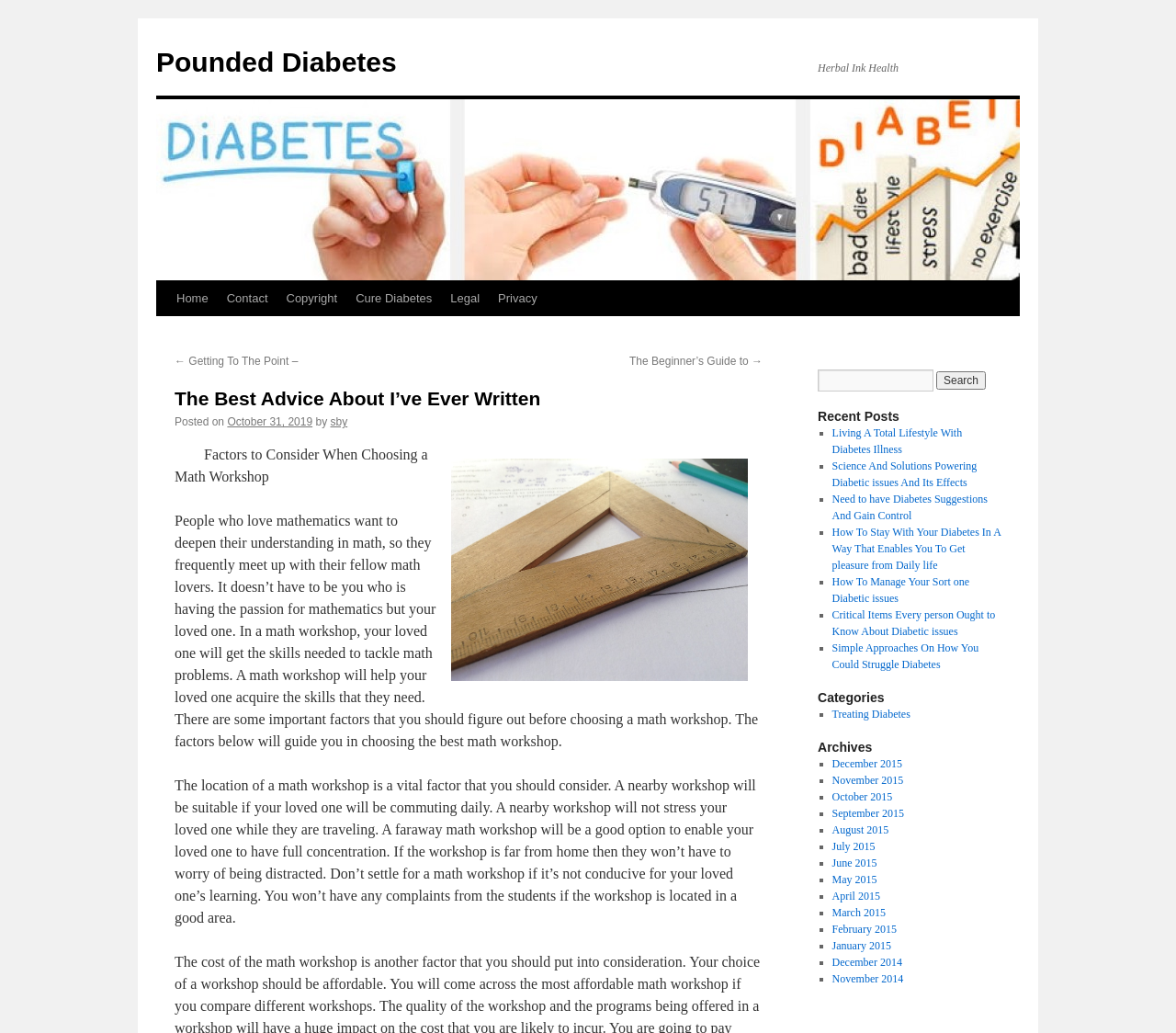Specify the bounding box coordinates of the element's area that should be clicked to execute the given instruction: "Read the 'Factors to Consider When Choosing a Math Workshop' article". The coordinates should be four float numbers between 0 and 1, i.e., [left, top, right, bottom].

[0.148, 0.433, 0.364, 0.469]